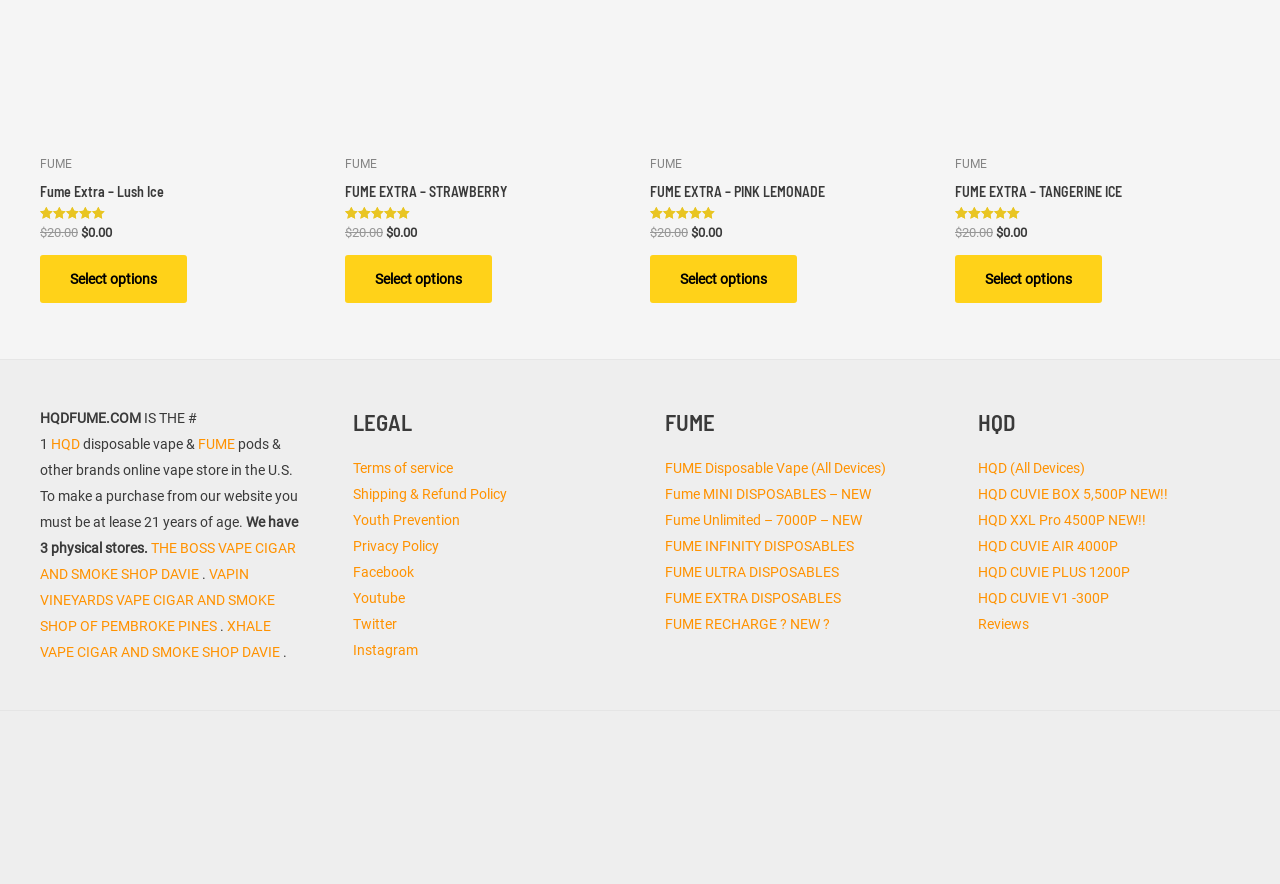Locate the bounding box of the UI element with the following description: "Fume Extra – Lush Ice".

[0.031, 0.208, 0.254, 0.235]